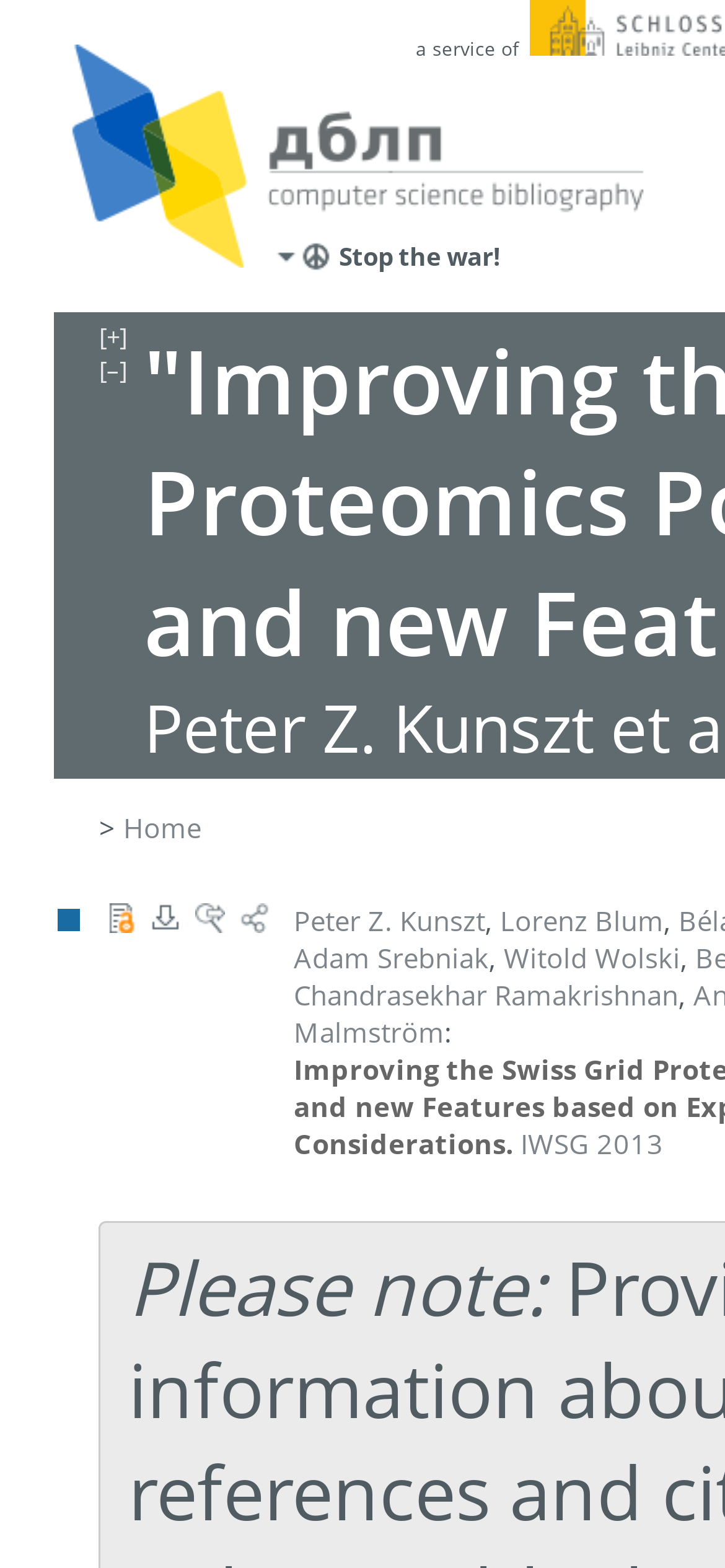Identify the bounding box of the UI component described as: "Peter Z. Kunszt".

[0.405, 0.579, 0.756, 0.602]